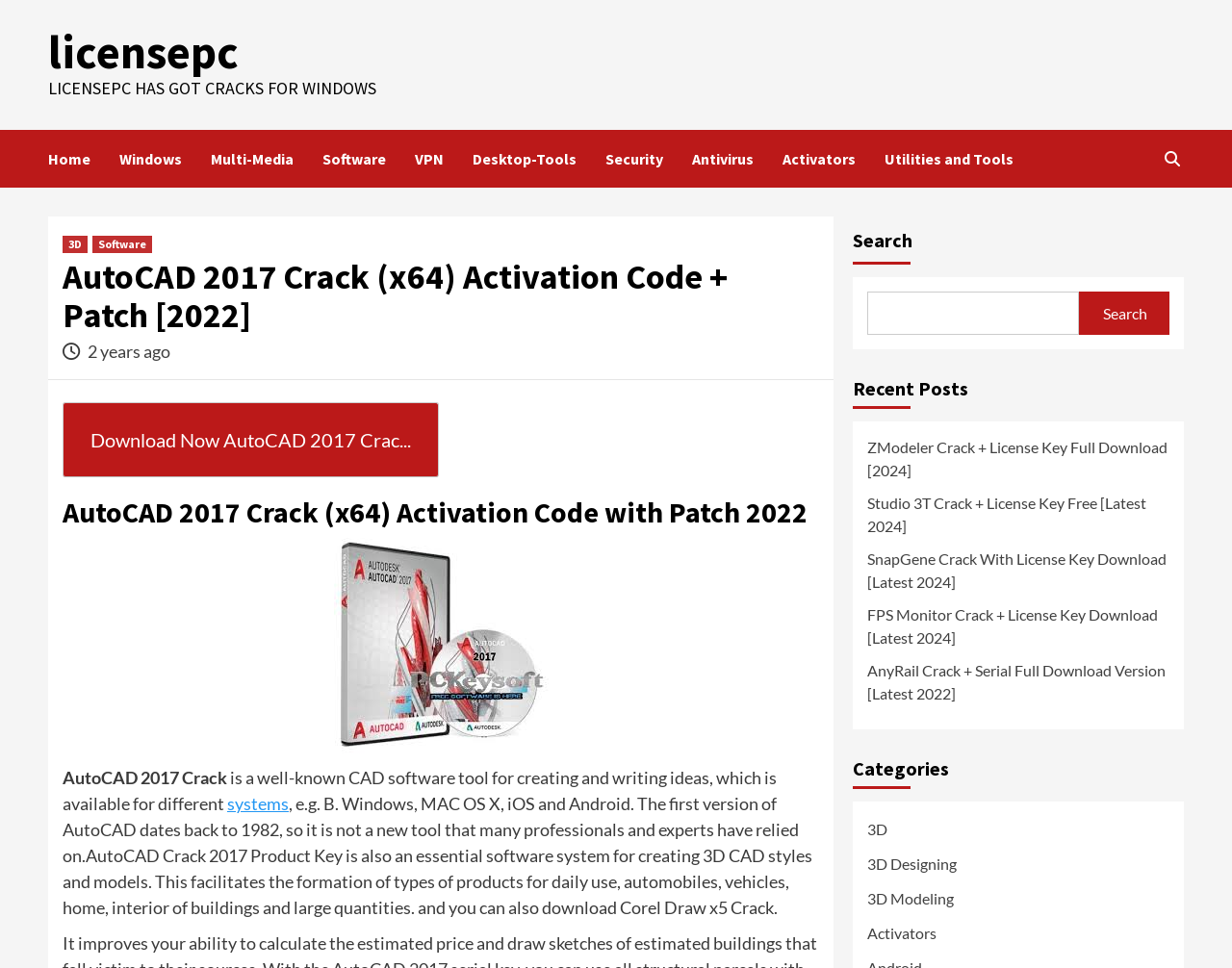Please extract and provide the main headline of the webpage.

AutoCAD 2017 Crack (x64) Activation Code + Patch [2022]